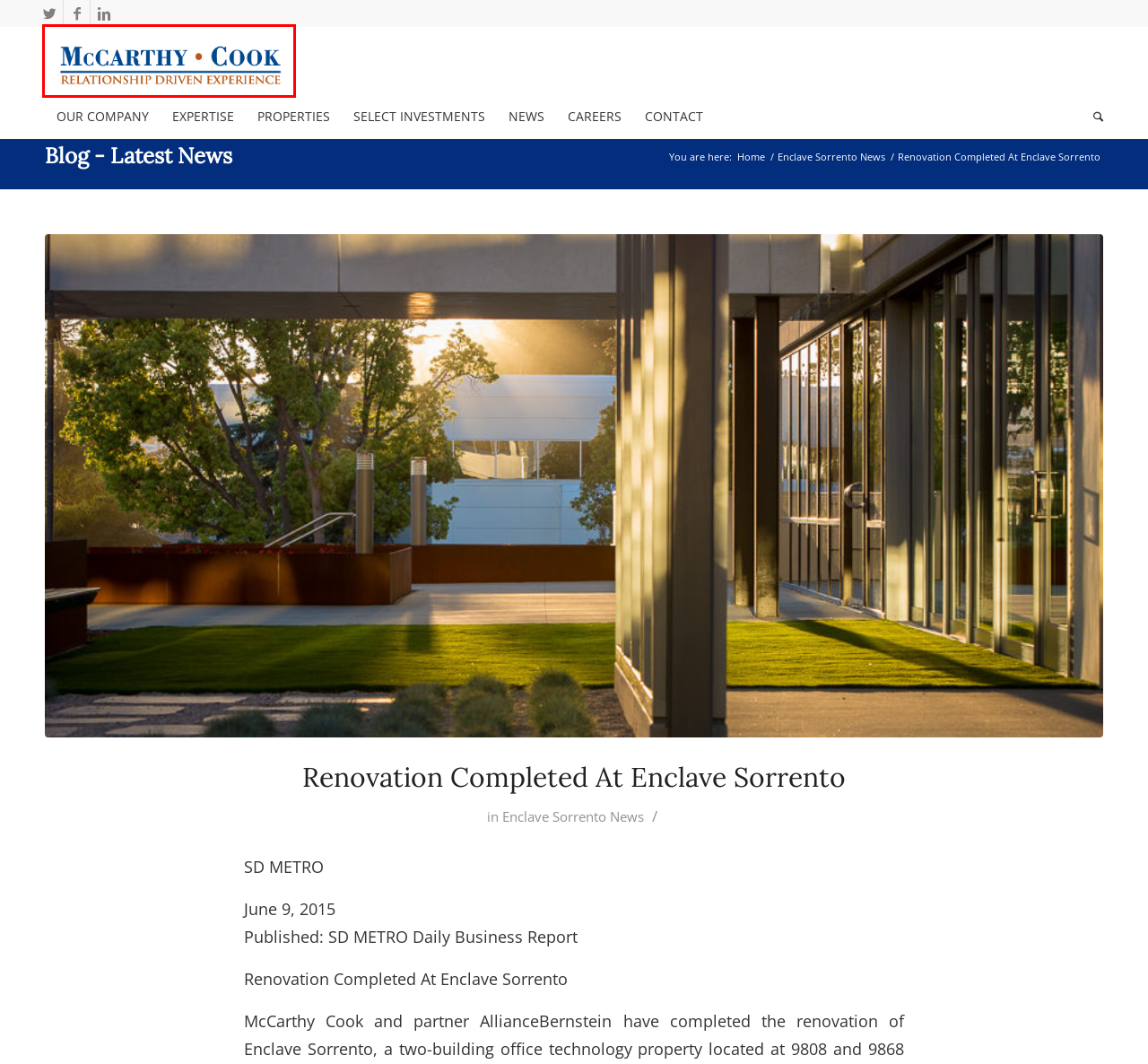Observe the screenshot of a webpage with a red bounding box highlighting an element. Choose the webpage description that accurately reflects the new page after the element within the bounding box is clicked. Here are the candidates:
A. Select Investments – McCarthy Cook
B. Enclave Sorrento News – McCarthy Cook
C. Contact Us – McCarthy Cook
D. News – McCarthy Cook
E. Current – McCarthy Cook
F. Our Company – McCarthy Cook
G. McCarthy Cook – Relationship Driven Experience
H. Expertise – McCarthy Cook

G